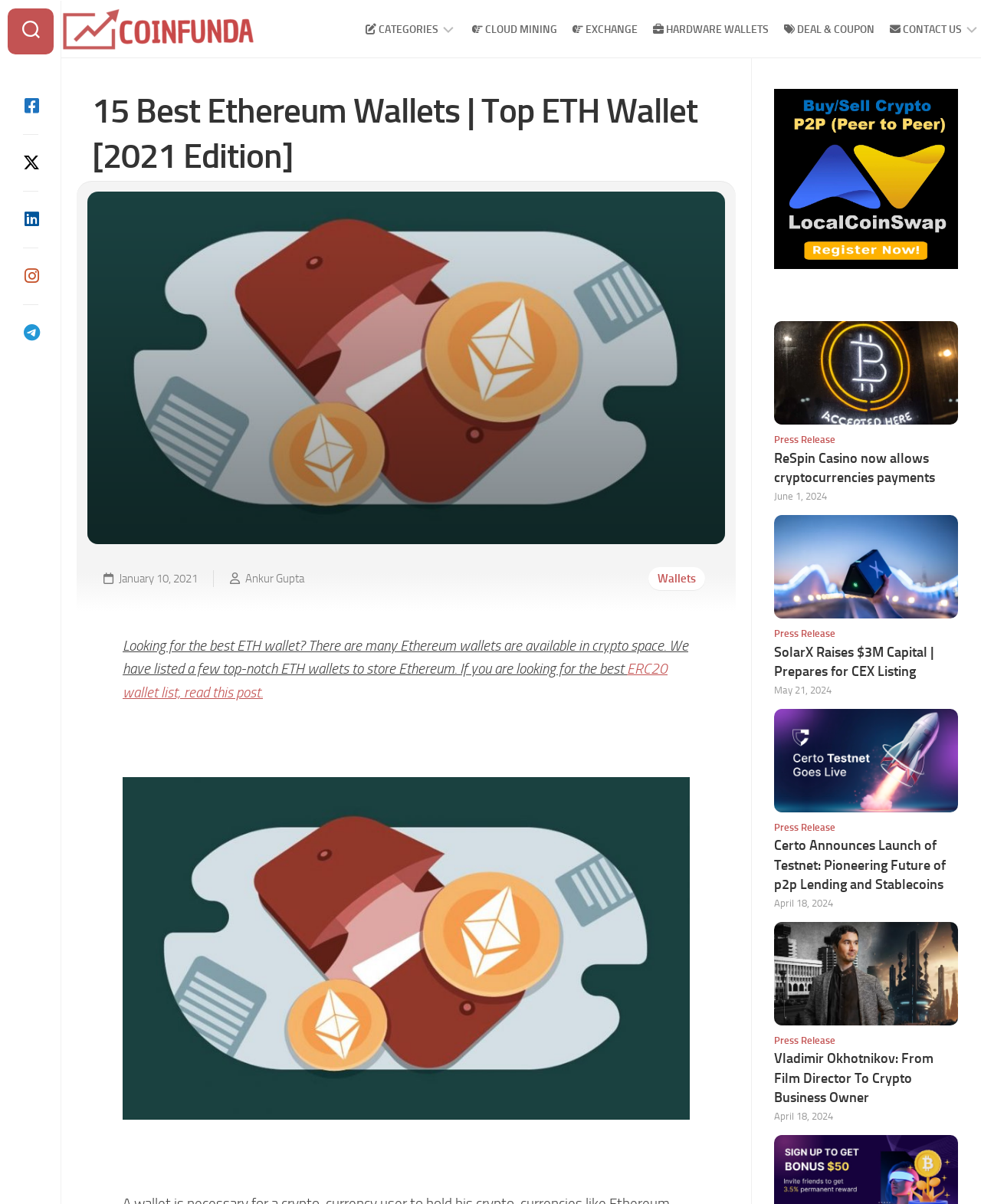Determine the bounding box coordinates for the clickable element to execute this instruction: "Check the 'CONTACT US' page". Provide the coordinates as four float numbers between 0 and 1, i.e., [left, top, right, bottom].

[0.877, 0.11, 0.908, 0.144]